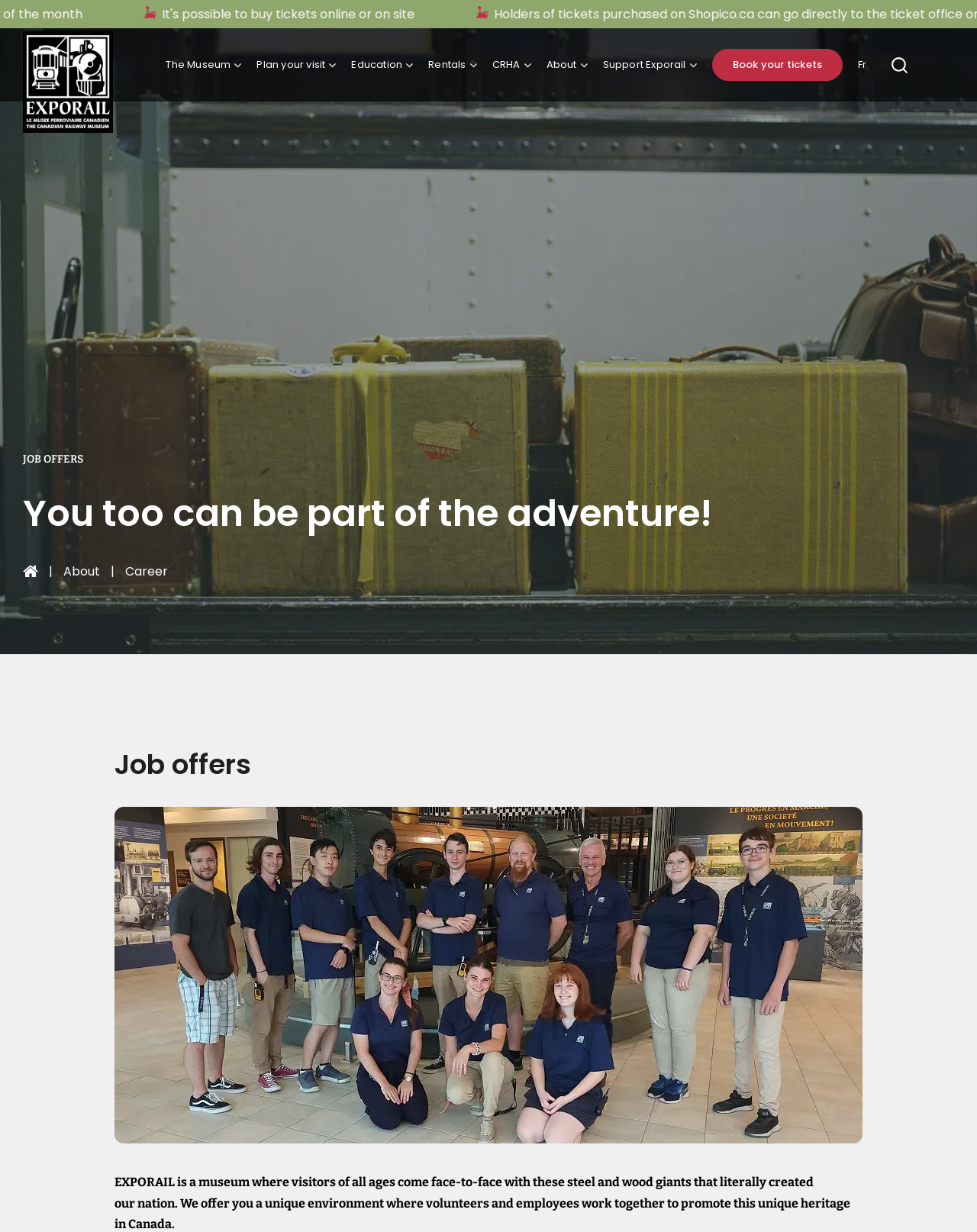Identify and provide the main heading of the webpage.

You too can be part of the adventure!